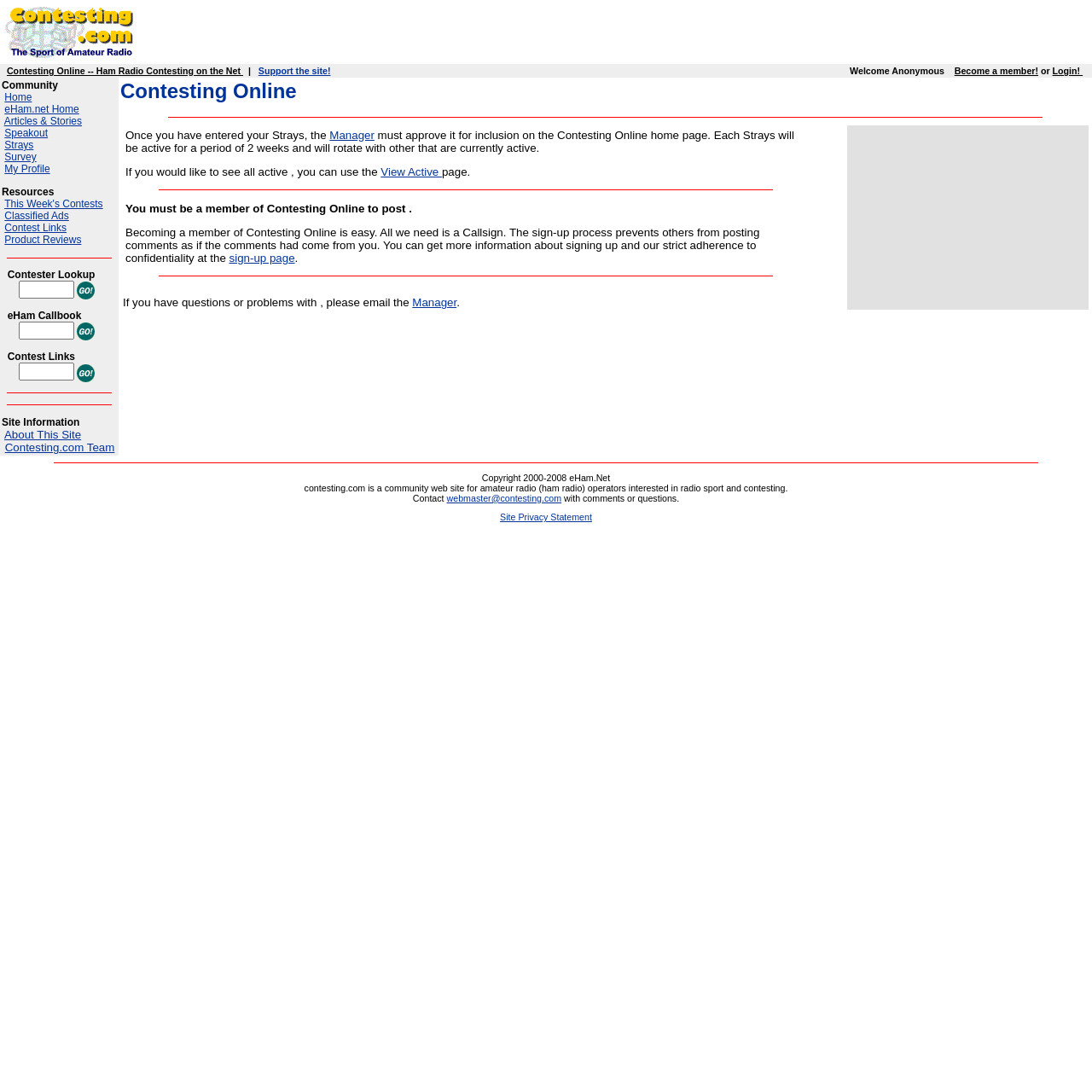Given the description of a UI element: "parent_node: Contest Links name="text"", identify the bounding box coordinates of the matching element in the webpage screenshot.

[0.017, 0.332, 0.068, 0.349]